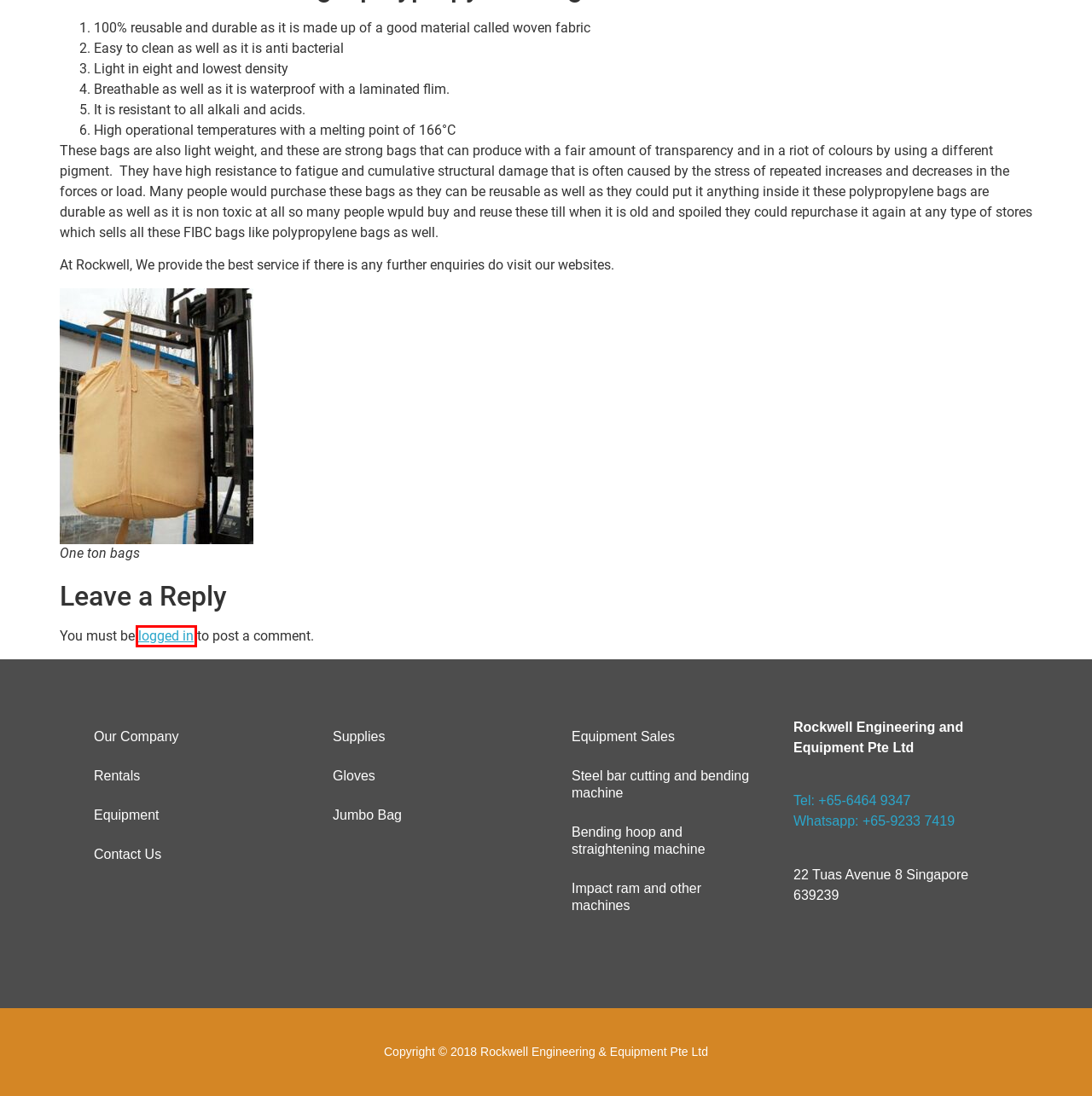Analyze the webpage screenshot with a red bounding box highlighting a UI element. Select the description that best matches the new webpage after clicking the highlighted element. Here are the options:
A. Services - Rockwell Engineering & Equipment Pte Ltd
B. Excavator Rental Singapore | Rockwell Engineering & Equipment
C. Factory Direct Construction Machinery Singapore
D. Best Excavator For Construction In Singapore
E. Log In ‹ Rockwell Engineering & Equipment Pte Ltd — WordPress
F. Our Company - Rockwell Engineering & Equipment Pte Ltd
G. Contact Us - Rockwell Engineering & Equipment Pte Ltd
H. Jumbo Bag and Cotton Gloves Singapore - PP woven bag FIBC bag

E